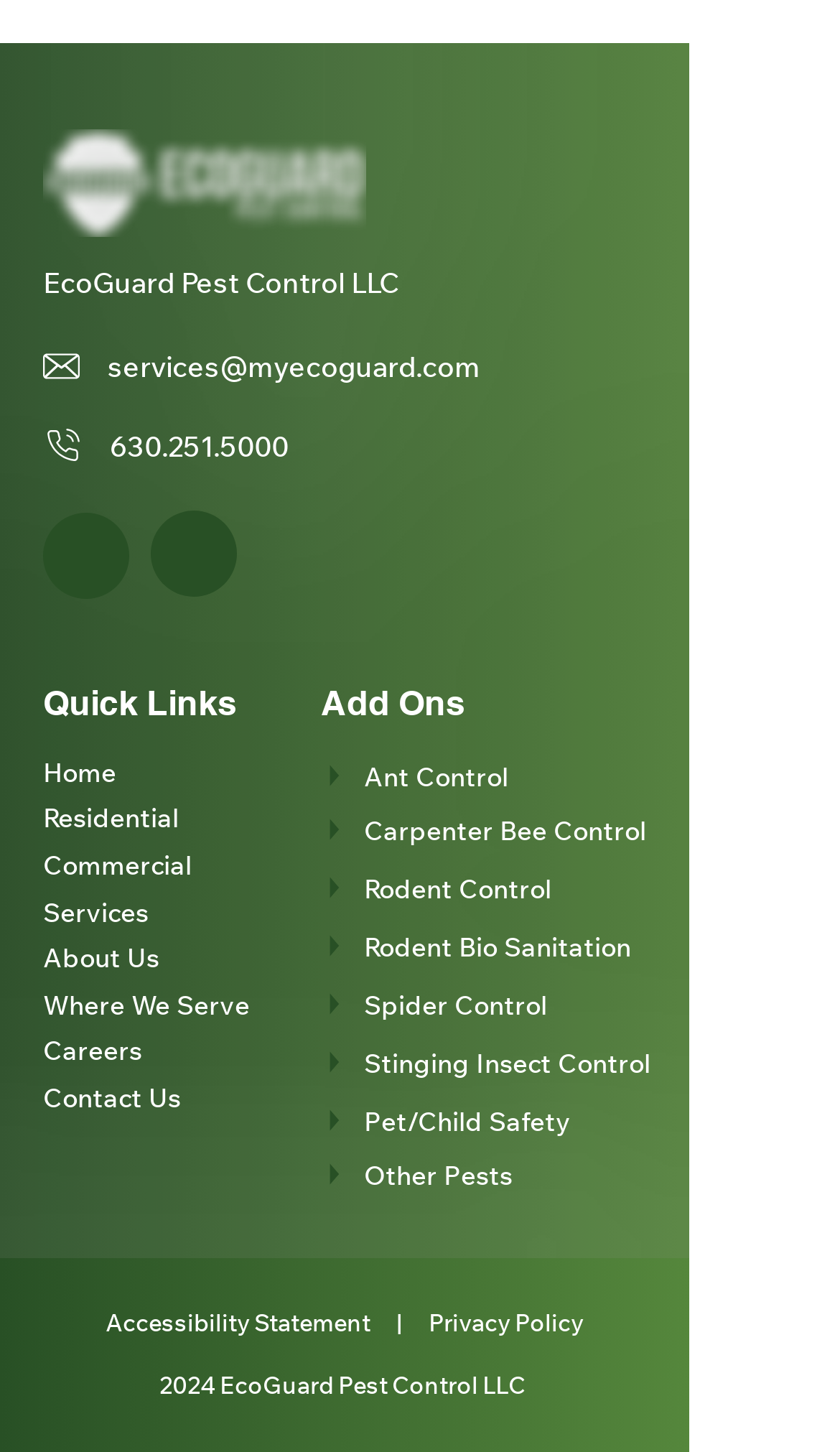Given the description of the UI element: "value="Sign up"", predict the bounding box coordinates in the form of [left, top, right, bottom], with each value being a float between 0 and 1.

None